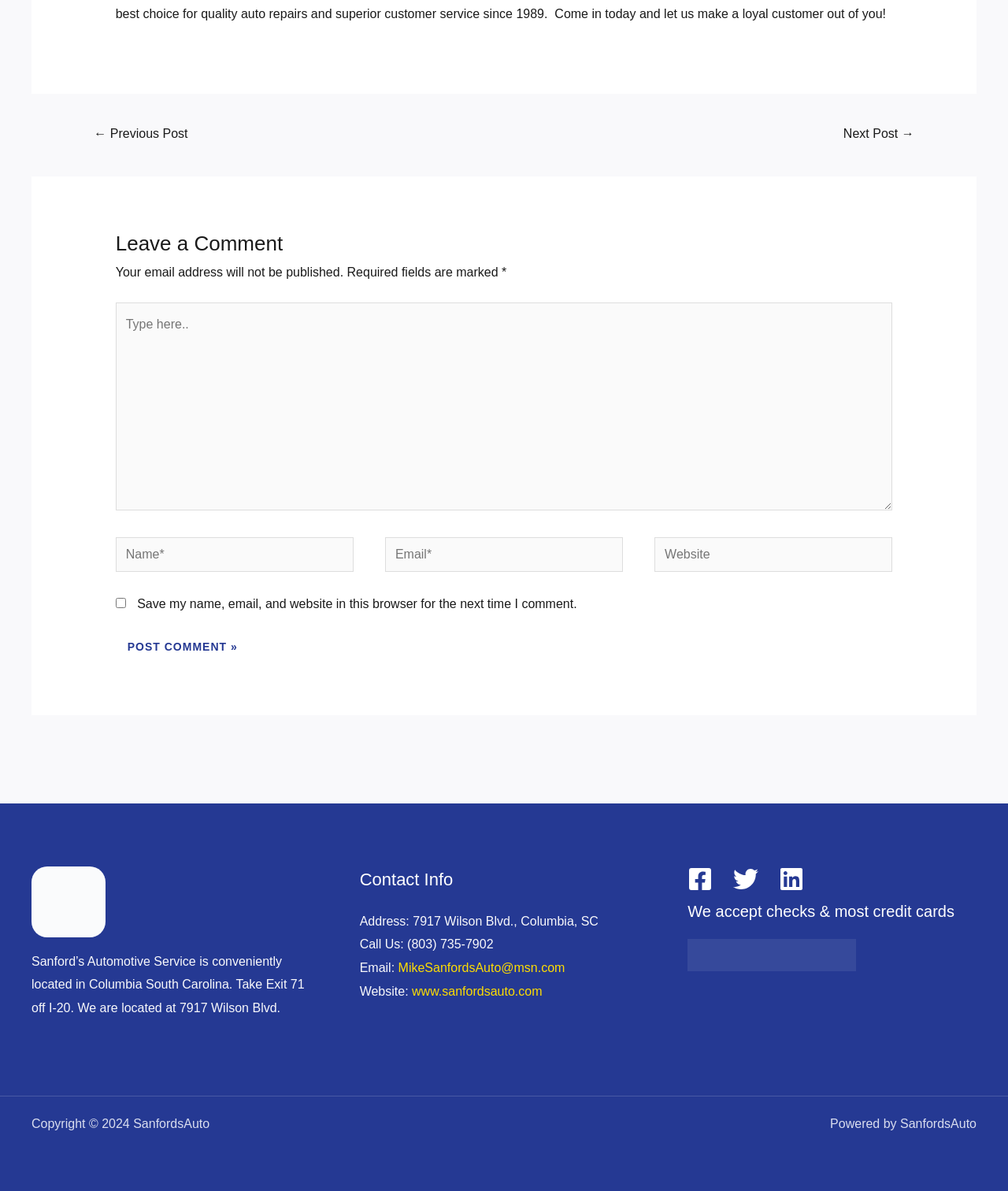Identify the bounding box coordinates of the clickable region to carry out the given instruction: "View the latest articles".

None